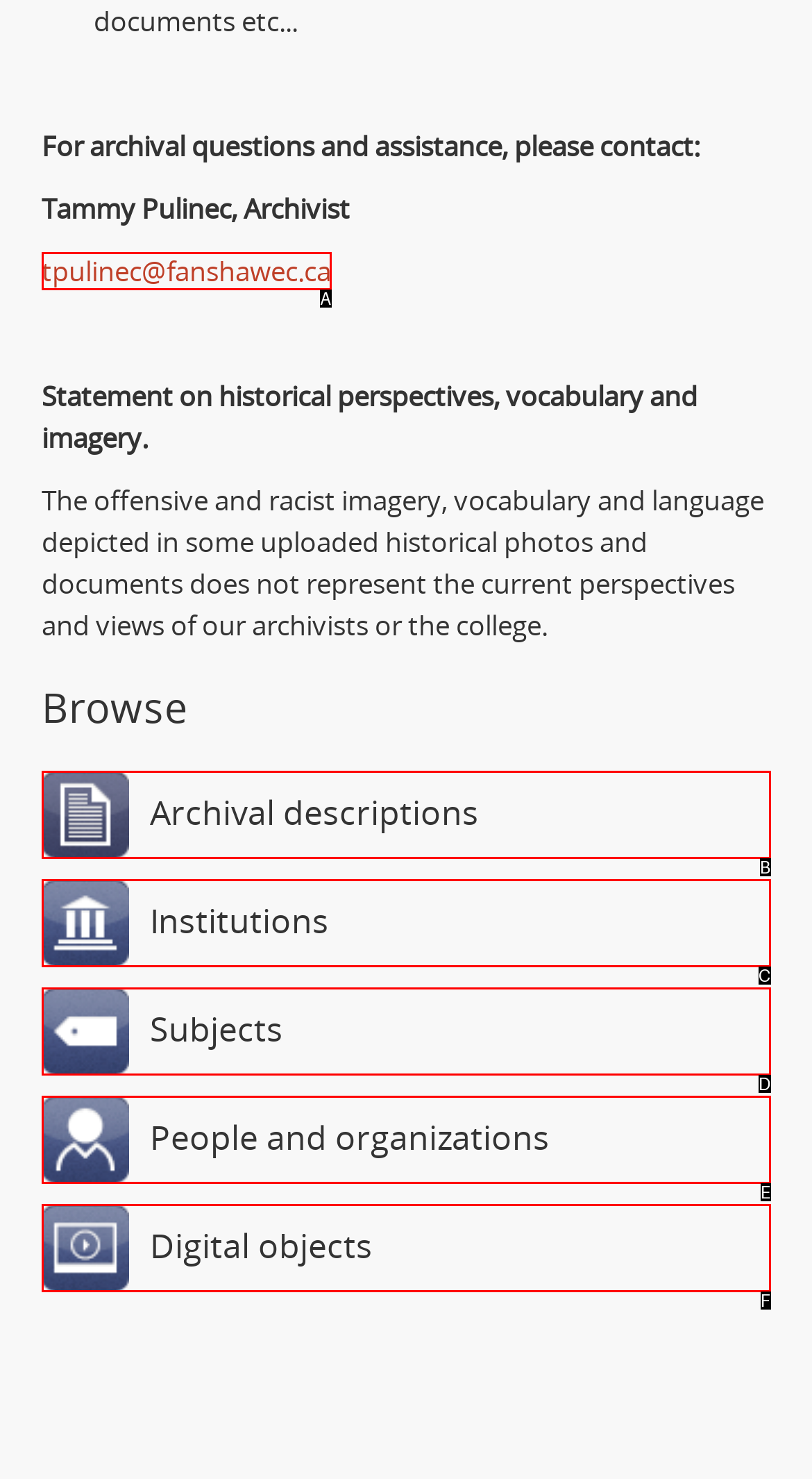Identify which option matches the following description: Digital objects
Answer by giving the letter of the correct option directly.

F